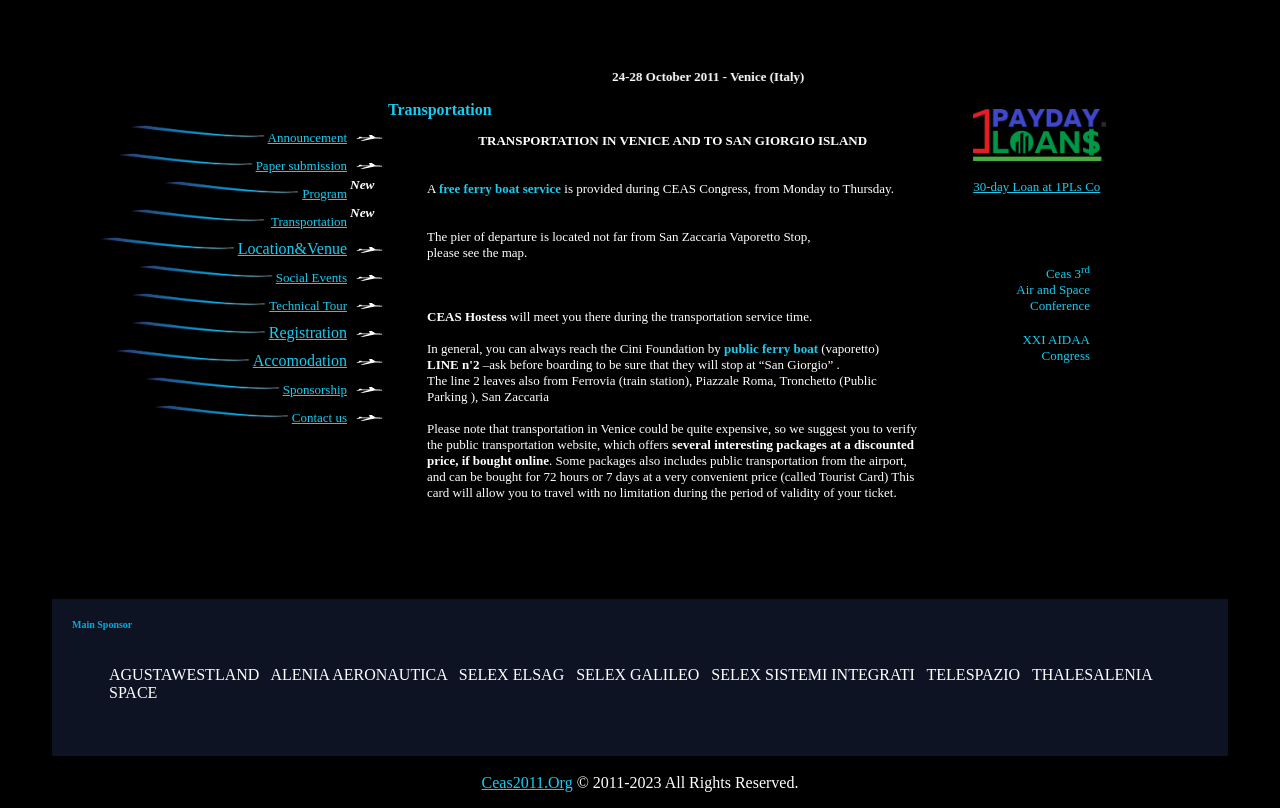What is the link text in the third table cell of the second table row?
We need a detailed and meticulous answer to the question.

I found the link text by looking at the link element in the third table cell of the second table row, which says '1Payday.Loans'.